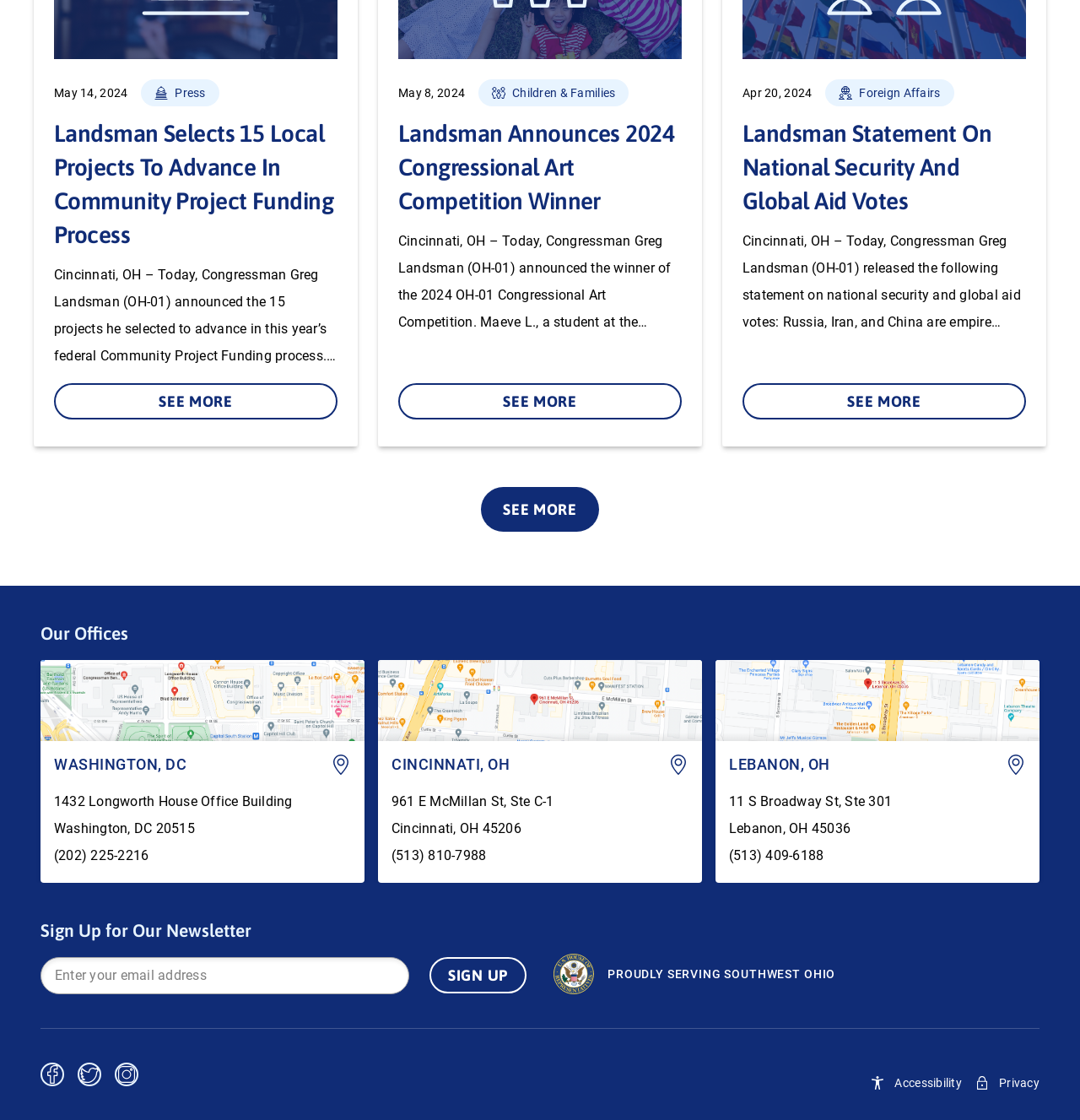Find the bounding box coordinates of the area to click in order to follow the instruction: "Enter your email address".

[0.051, 0.859, 0.366, 0.883]